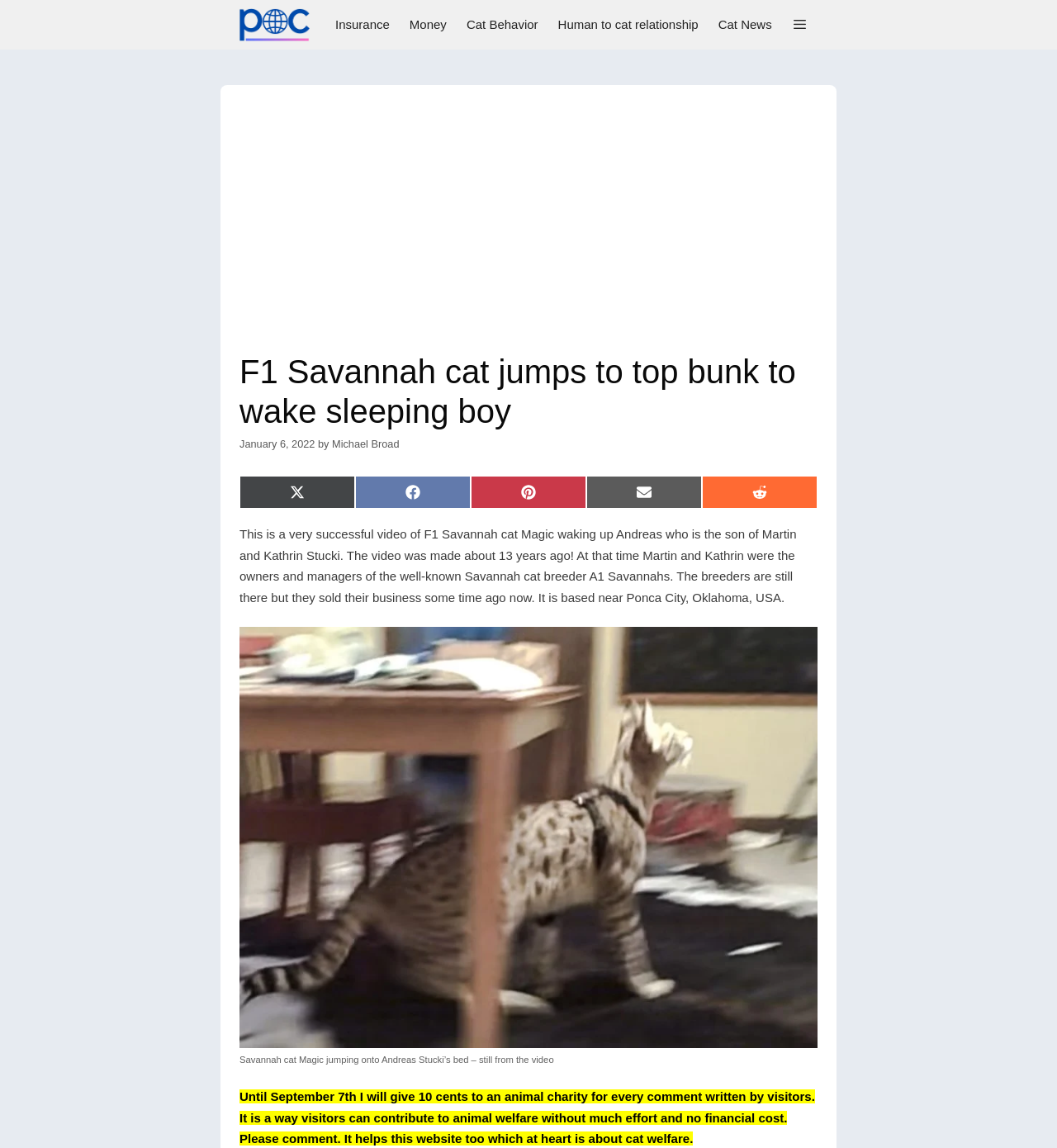Please find the bounding box coordinates (top-left x, top-left y, bottom-right x, bottom-right y) in the screenshot for the UI element described as follows: Share on X (Twitter)

[0.227, 0.414, 0.336, 0.443]